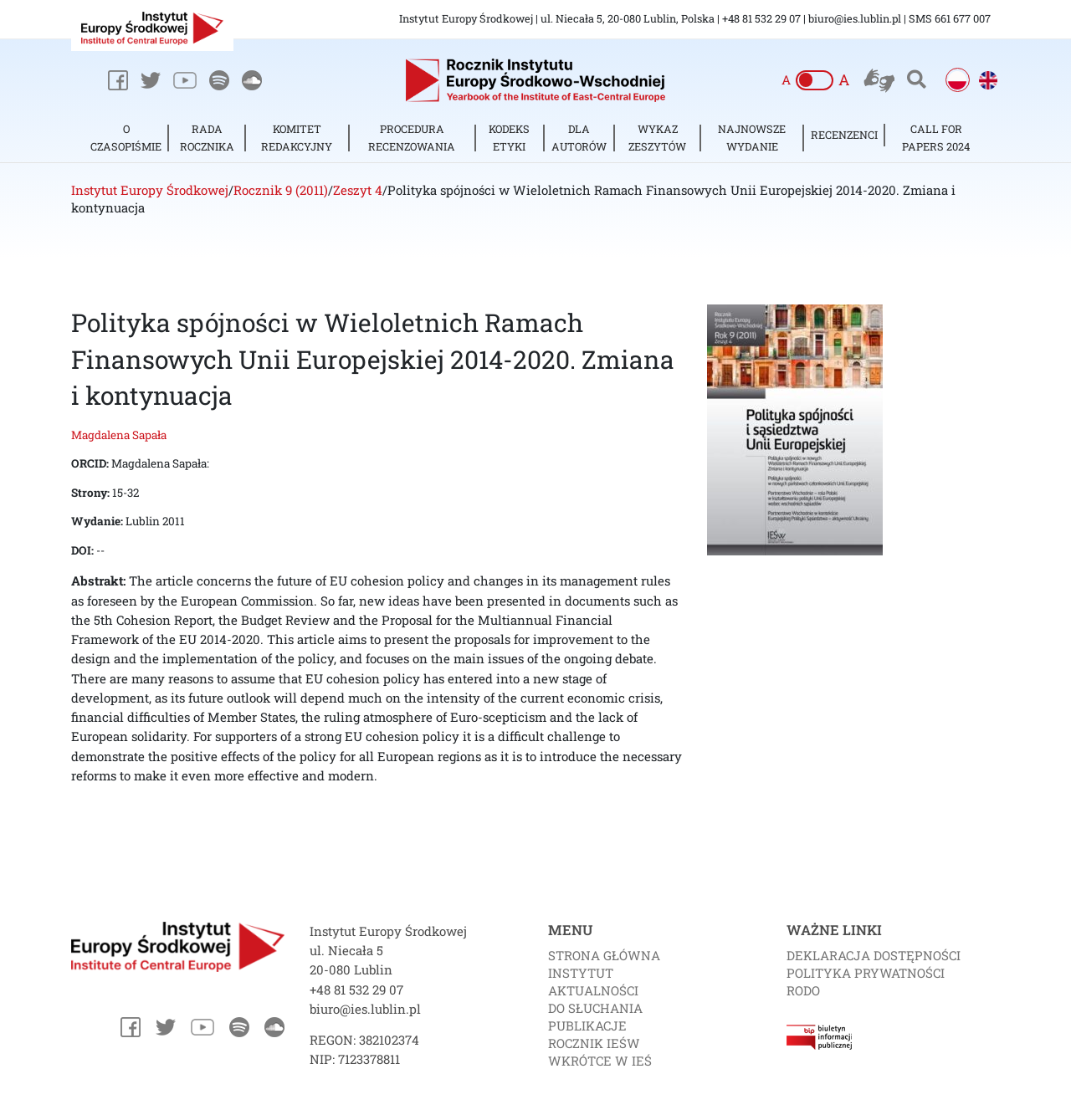Please use the details from the image to answer the following question comprehensively:
What is the DOI of the article?

The DOI of the article can be found in the static text element that reads 'DOI: --'.